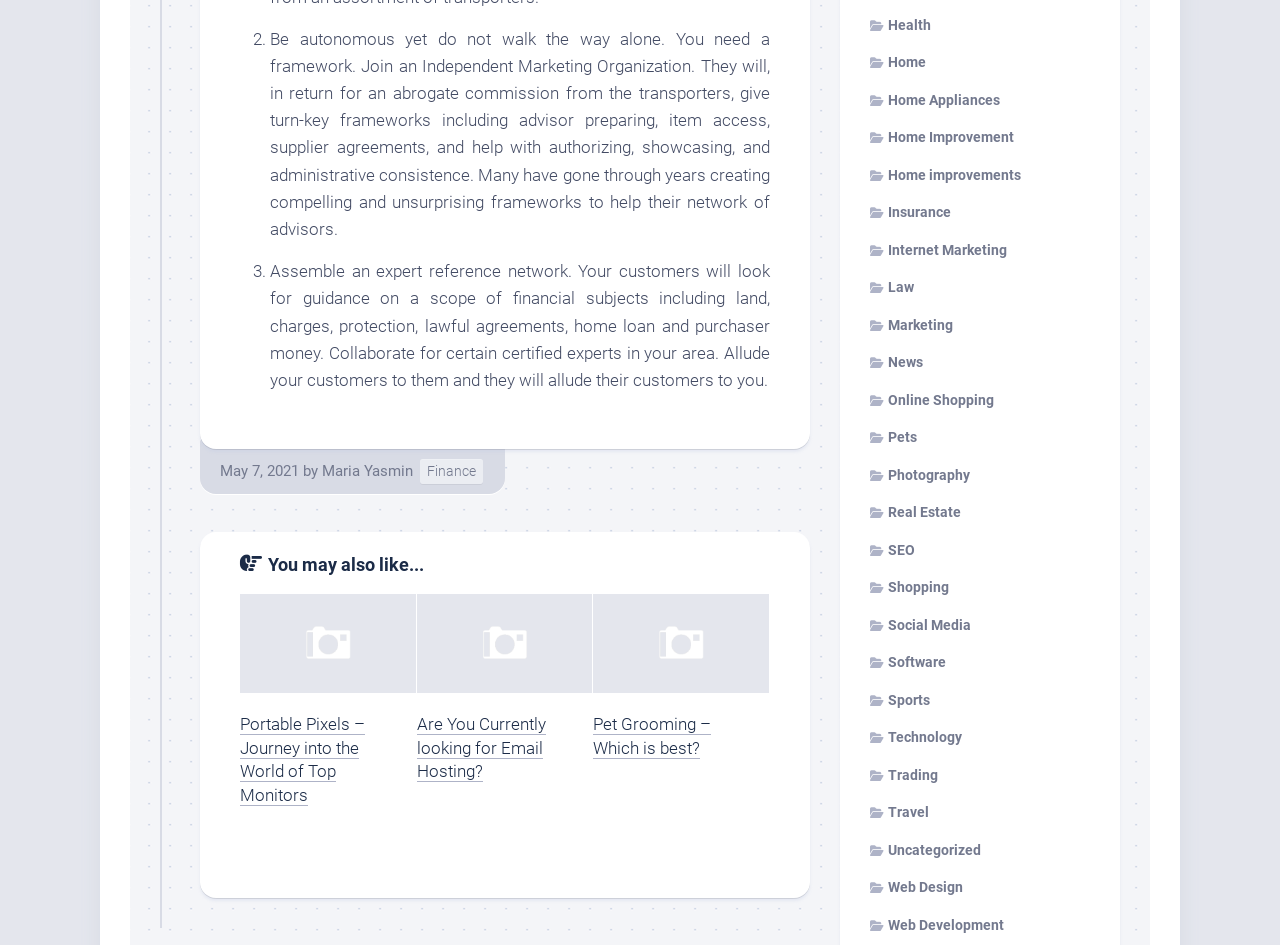Locate the bounding box coordinates of the element I should click to achieve the following instruction: "Explore the category 'Home Improvement'".

[0.68, 0.137, 0.792, 0.153]